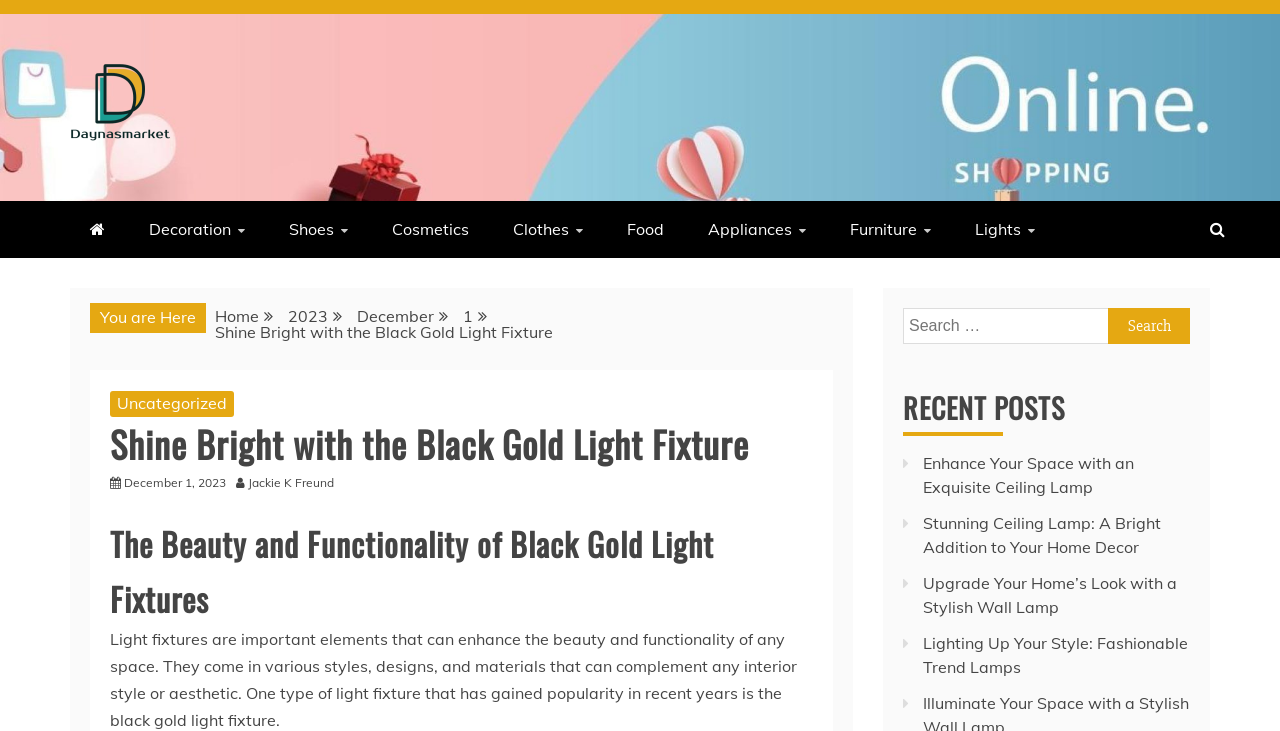Specify the bounding box coordinates (top-left x, top-left y, bottom-right x, bottom-right y) of the UI element in the screenshot that matches this description: Furniture

[0.648, 0.275, 0.743, 0.353]